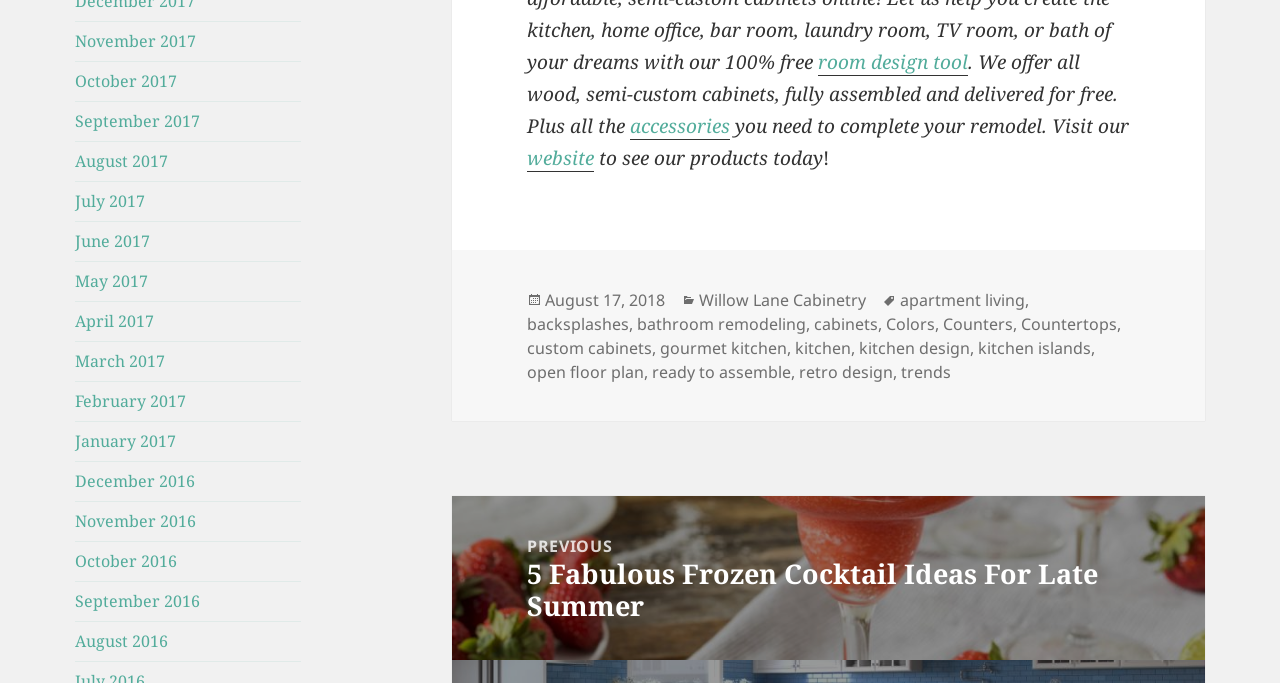Please identify the bounding box coordinates of the area that needs to be clicked to follow this instruction: "Read the post from August 17, 2018".

[0.426, 0.422, 0.52, 0.456]